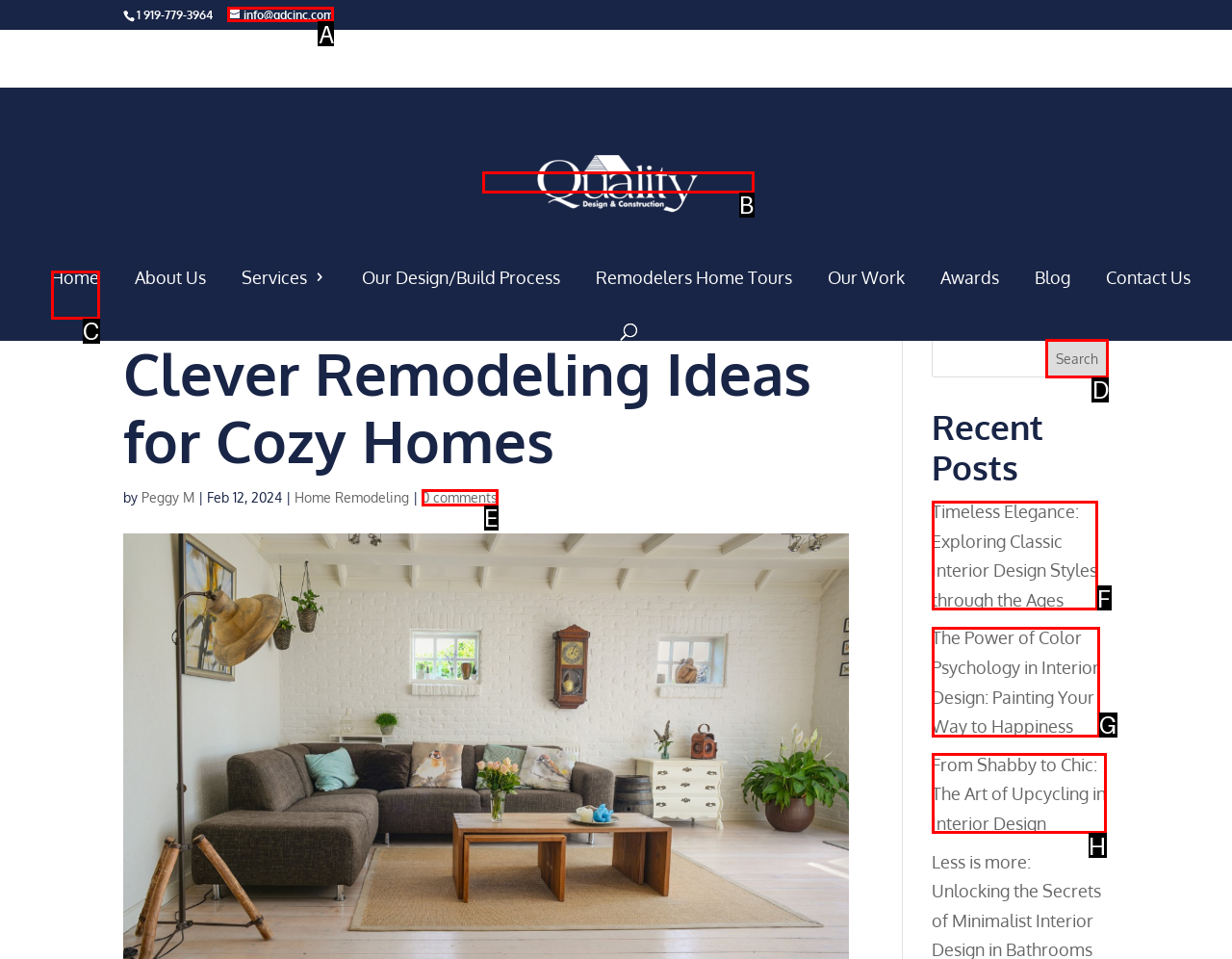Which lettered option should I select to achieve the task: Send an email according to the highlighted elements in the screenshot?

A